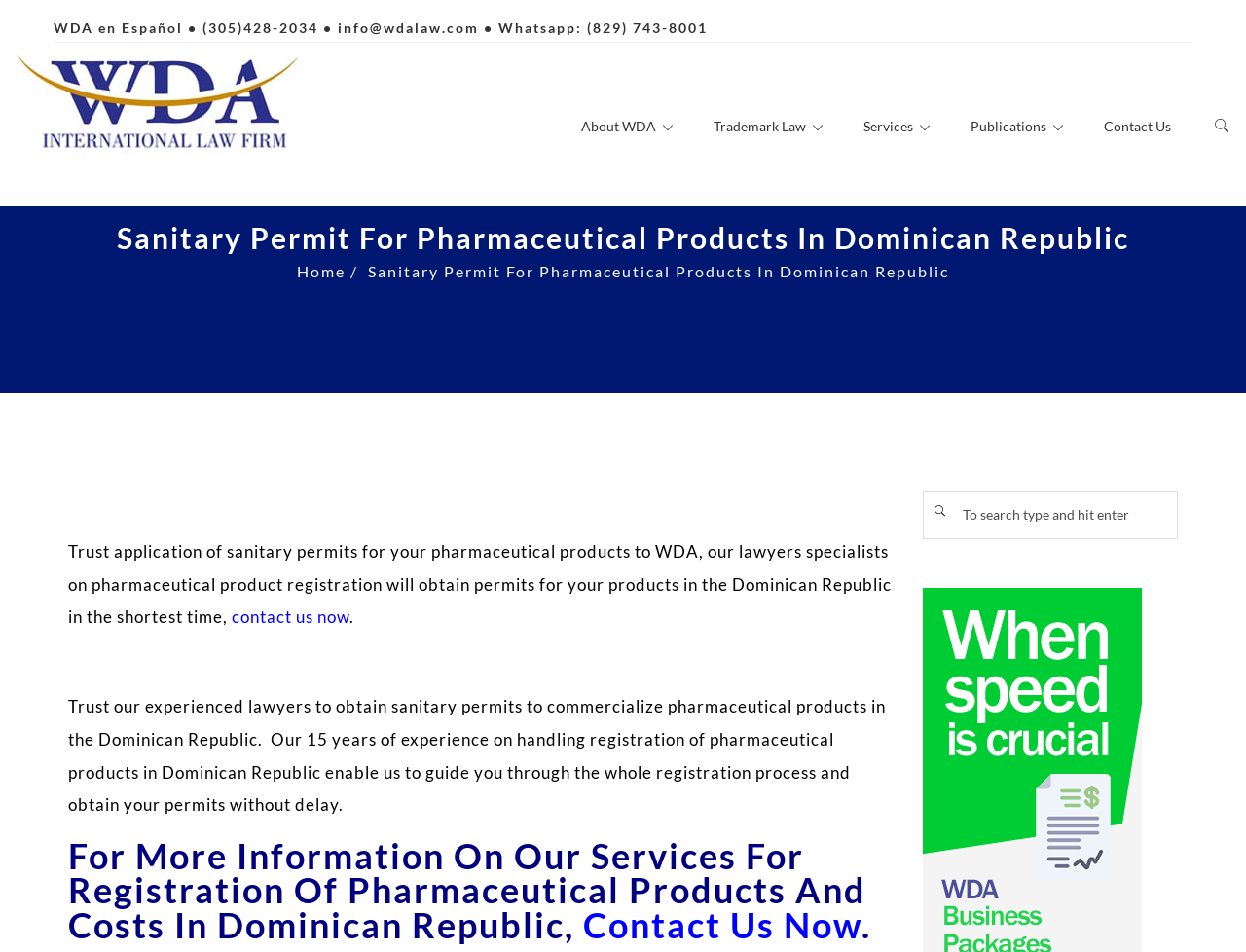Find the headline of the webpage and generate its text content.

Sanitary Permit For Pharmaceutical Products In Dominican Republic